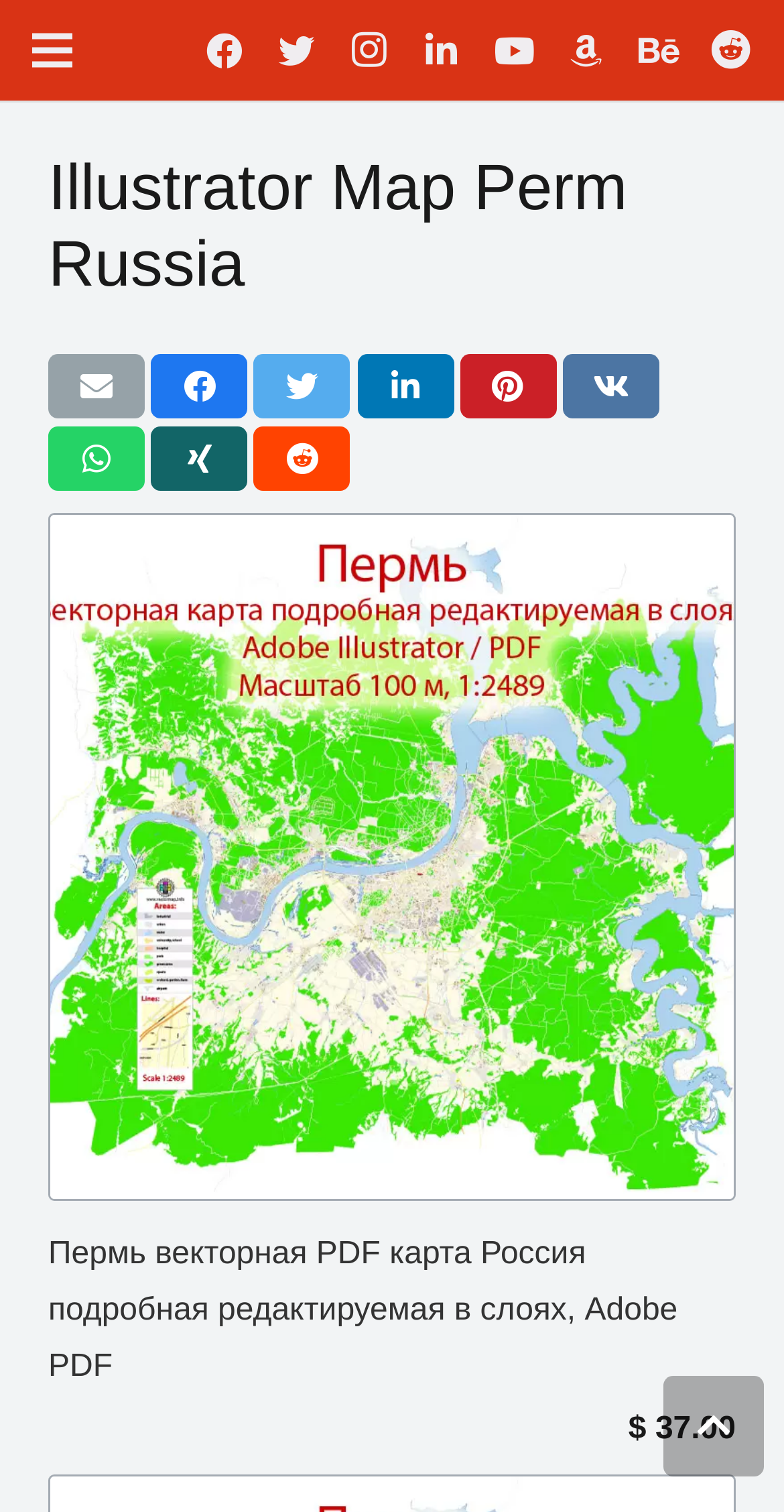What is the type of map shown on the webpage?
Your answer should be a single word or phrase derived from the screenshot.

Vector map